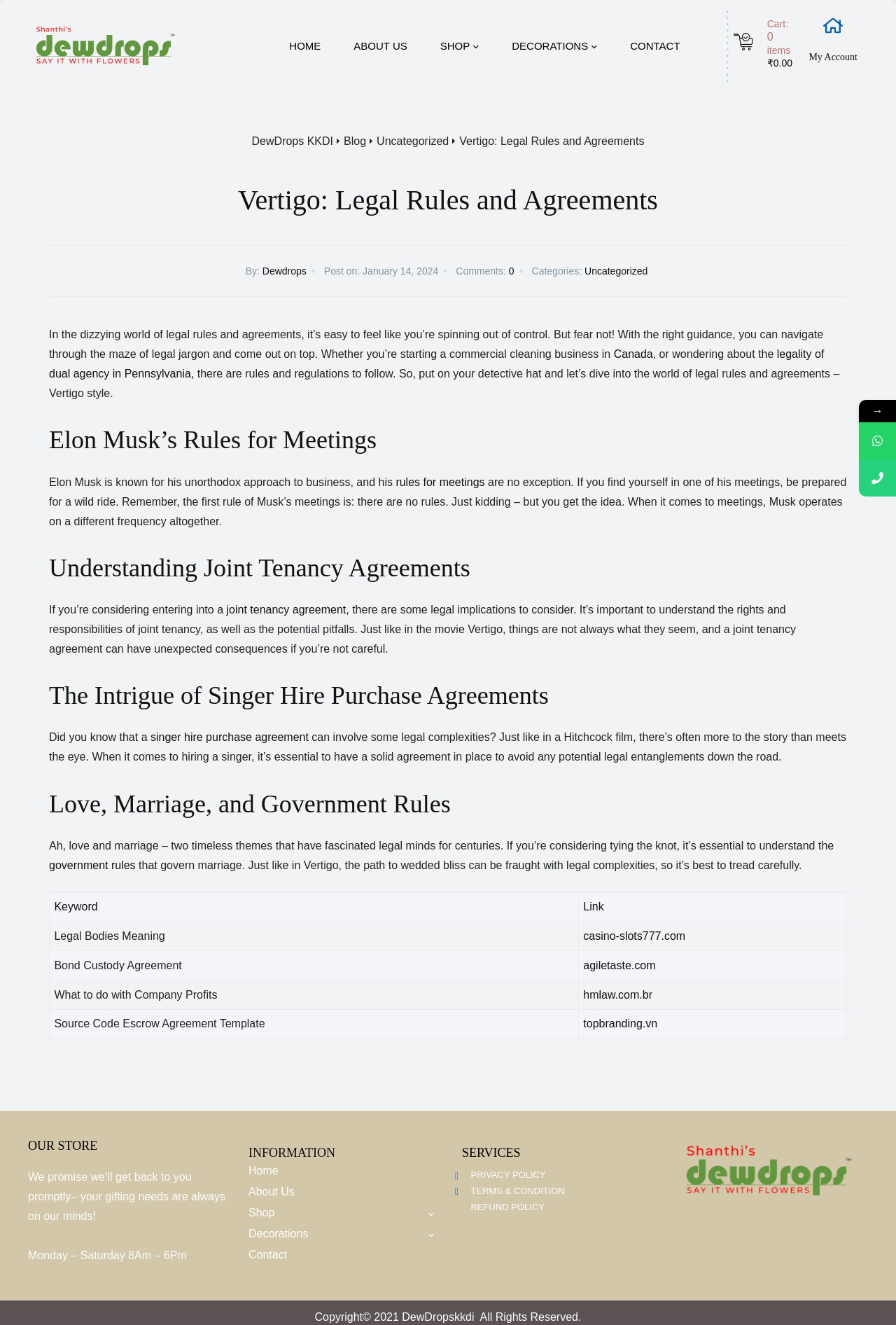Explain the webpage's layout and main content in detail.

The webpage is about "Vertigo: Legal Rules and Agreements" by DewDrops KKDI. At the top, there is a navigation menu with links to "HOME", "ABOUT US", "SHOP", "DECORATIONS", and "CONTACT". On the right side of the navigation menu, there is a link to "Cart: 0 items ₹0.00" and another link to an unknown destination.

Below the navigation menu, there is a section with the title "My Account" and a link to "My Account". Next to it, there are links to "DewDrops KKDI" and "Blog", followed by a link to "Uncategorized".

The main content of the webpage is an article about legal rules and agreements, with several headings and paragraphs. The article starts with an introduction to the topic, followed by sections about "Elon Musk's Rules for Meetings", "Understanding Joint Tenancy Agreements", "The Intrigue of Singer Hire Purchase Agreements", and "Love, Marriage, and Government Rules". Each section has a heading and a few paragraphs of text, with some links to external websites.

Below the article, there is a table with three rows, each containing a keyword and a link to an external website. The keywords are "Legal Bodies Meaning", "Bond Custody Agreement", and "What to do with Company Profits".

At the bottom of the webpage, there are three sections: "OUR STORE", "INFORMATION", and "SERVICES". The "OUR STORE" section has a heading and a paragraph of text, with a mention of the store's hours of operation. The "INFORMATION" section has links to "Home", "About Us", "Shop", "Decorations", and "Contact". The "SERVICES" section has links to "PRIVACY POLICY" and "TERMS & CONDITION".